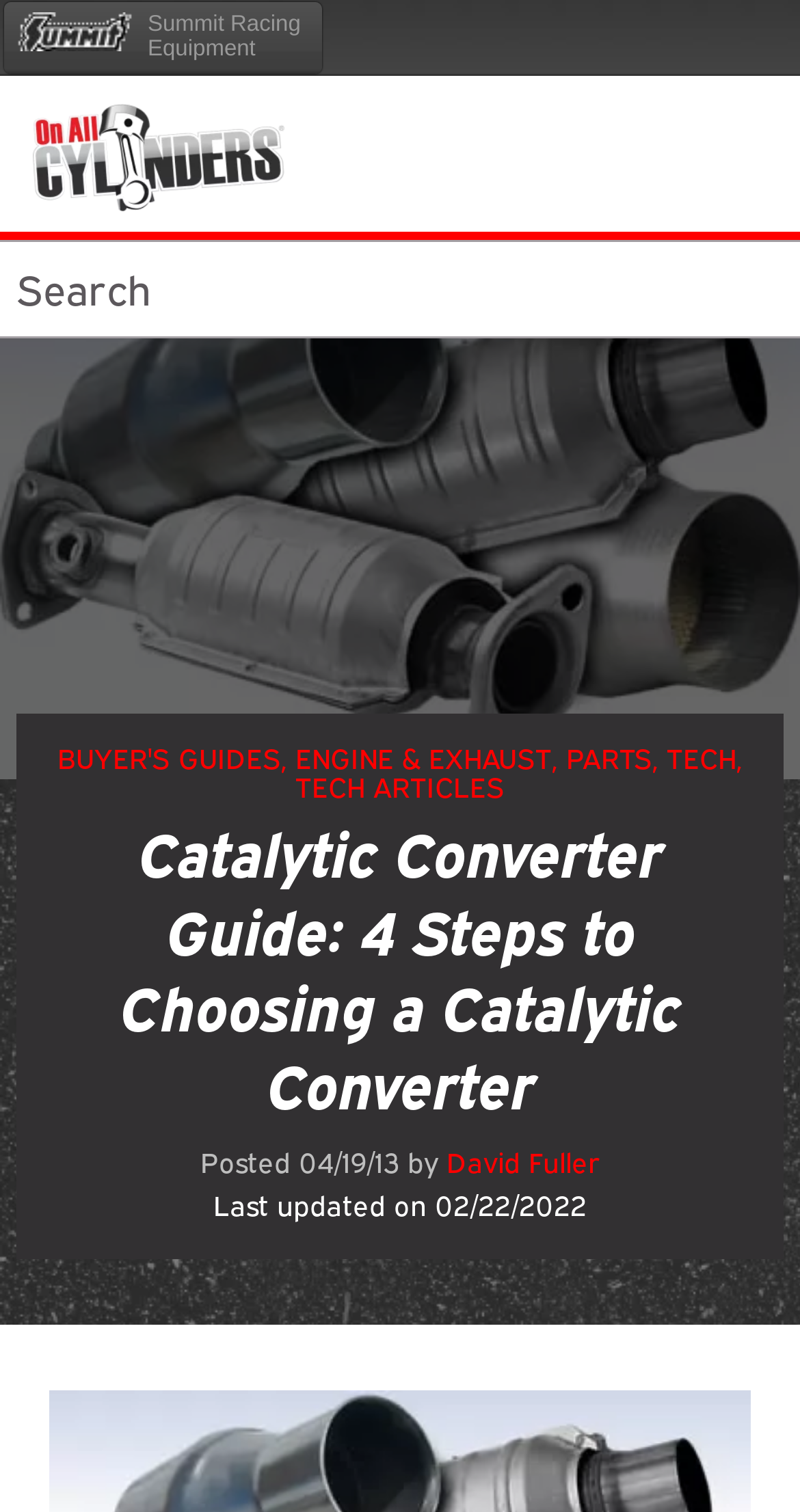Extract the primary header of the webpage and generate its text.

Catalytic Converter Guide: 4 Steps to Choosing a Catalytic Converter